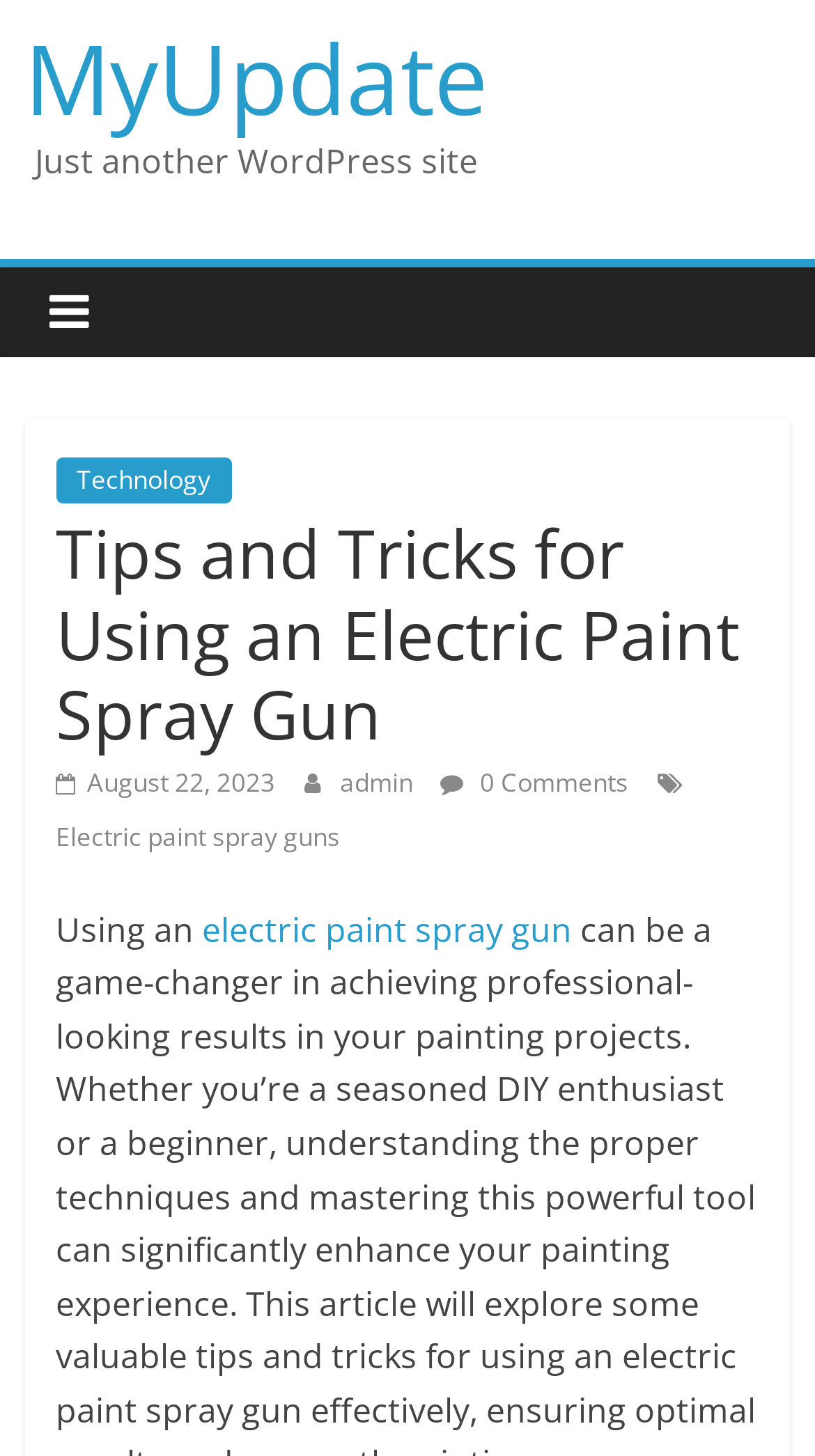Reply to the question below using a single word or brief phrase:
What is the date of the article?

August 22, 2023